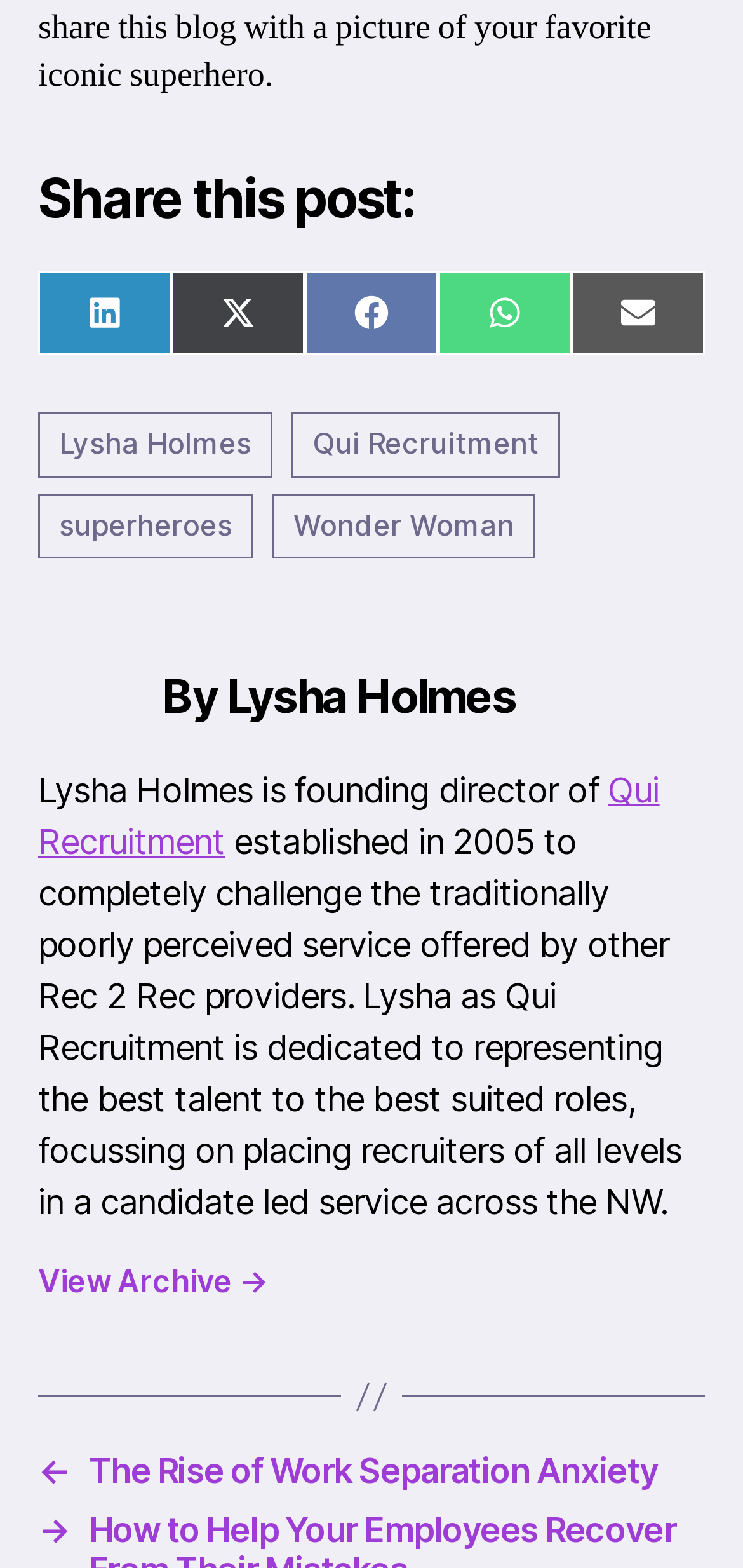What is the topic of the latest article?
Provide a well-explained and detailed answer to the question.

I found the link 'The Rise of Work Separation Anxiety' at the bottom of the webpage, which suggests that it is the topic of the latest article.